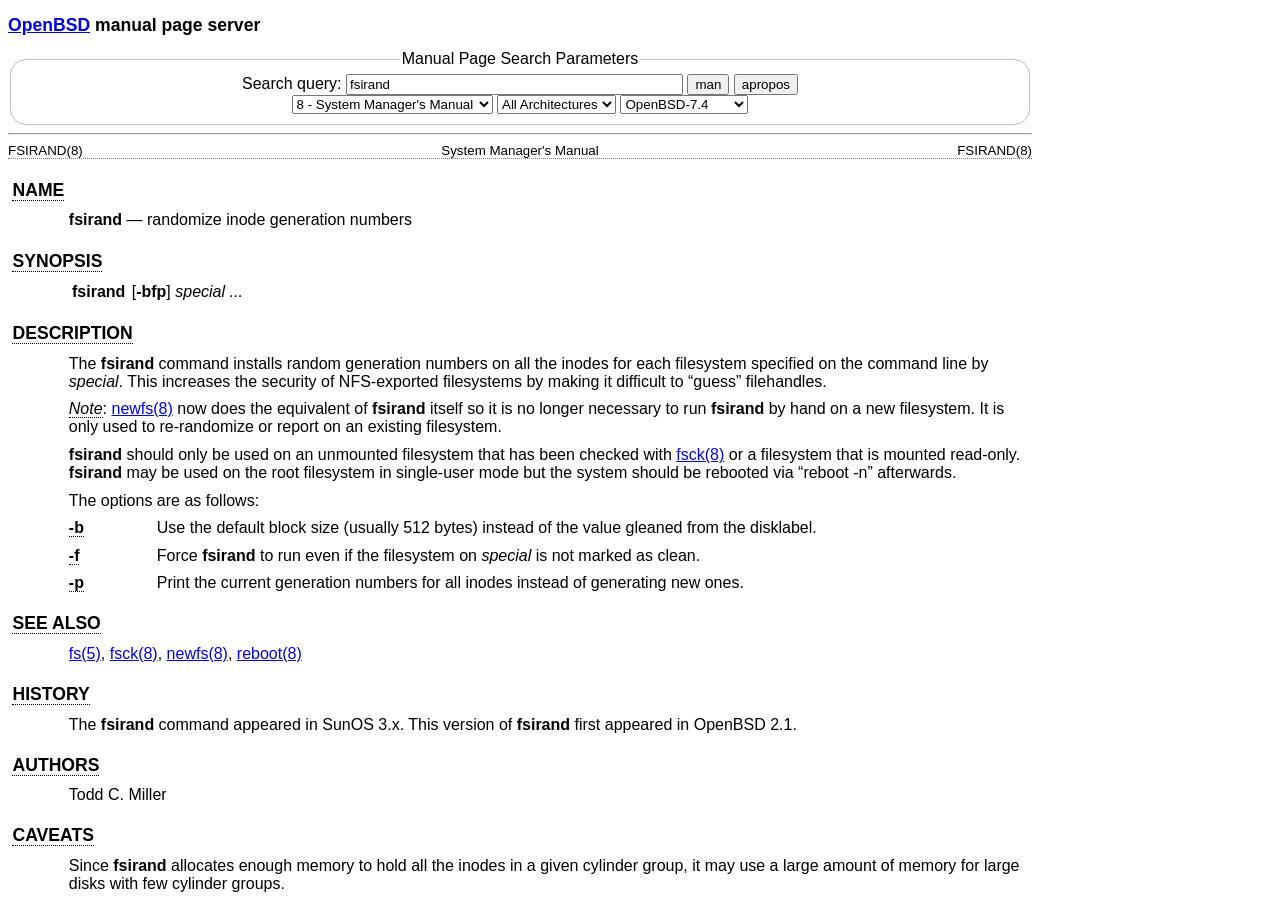Determine the bounding box coordinates for the area that needs to be clicked to fulfill this task: "Search for manual pages". The coordinates must be given as four float numbers between 0 and 1, i.e., [left, top, right, bottom].

[0.006, 0.055, 0.806, 0.138]